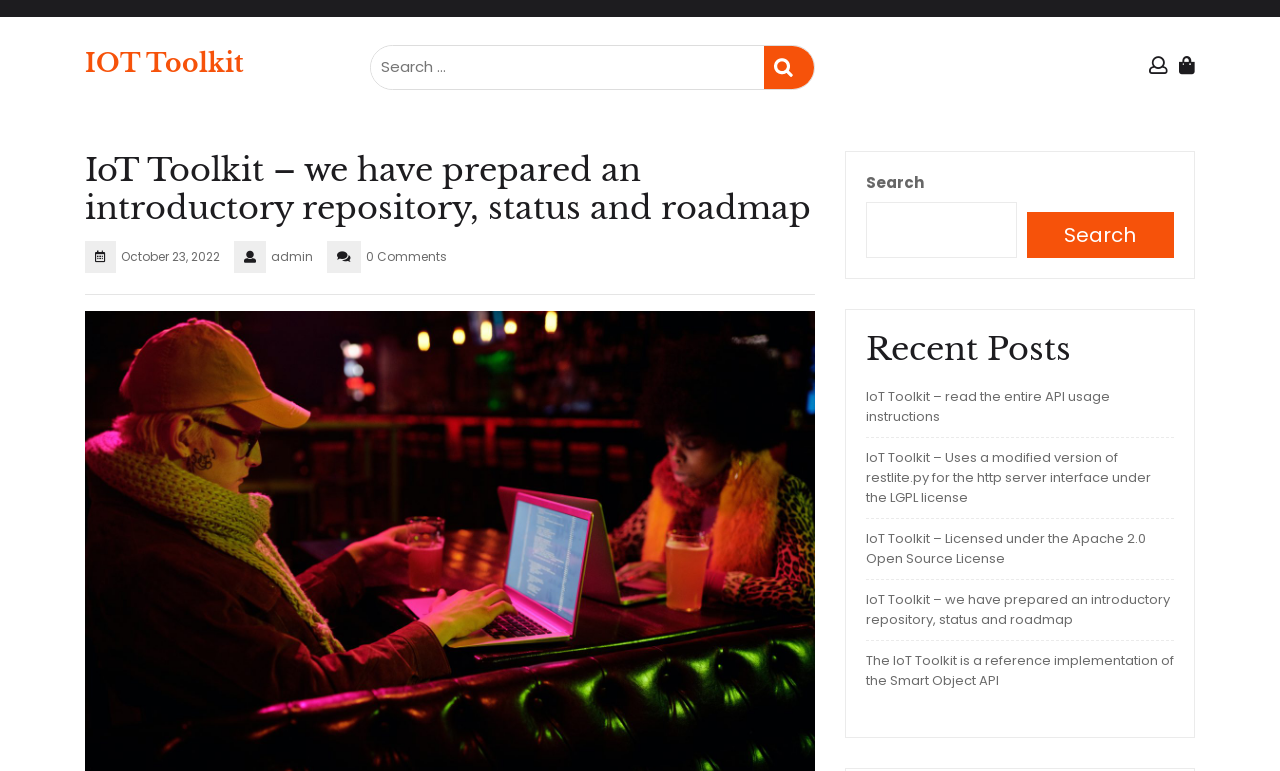Specify the bounding box coordinates of the region I need to click to perform the following instruction: "View recent posts". The coordinates must be four float numbers in the range of 0 to 1, i.e., [left, top, right, bottom].

[0.677, 0.428, 0.917, 0.478]